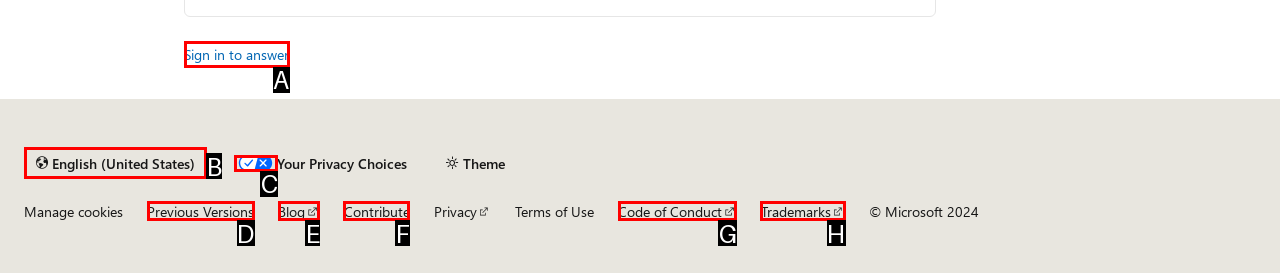Indicate which UI element needs to be clicked to fulfill the task: View California Consumer Privacy Act (CCPA) Opt-Out Icon
Answer with the letter of the chosen option from the available choices directly.

C